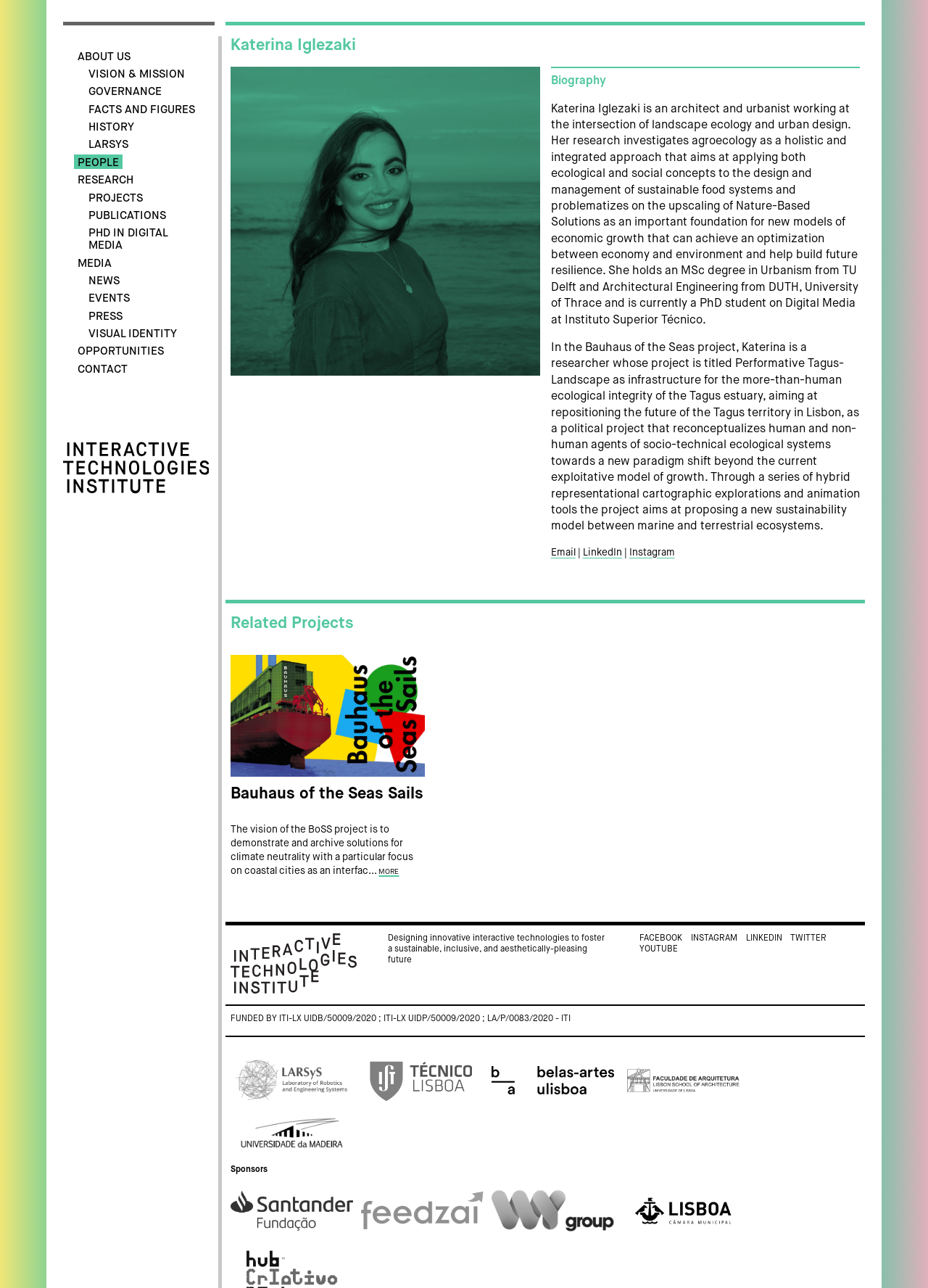Based on the description "People", find the bounding box of the specified UI element.

[0.079, 0.12, 0.132, 0.131]